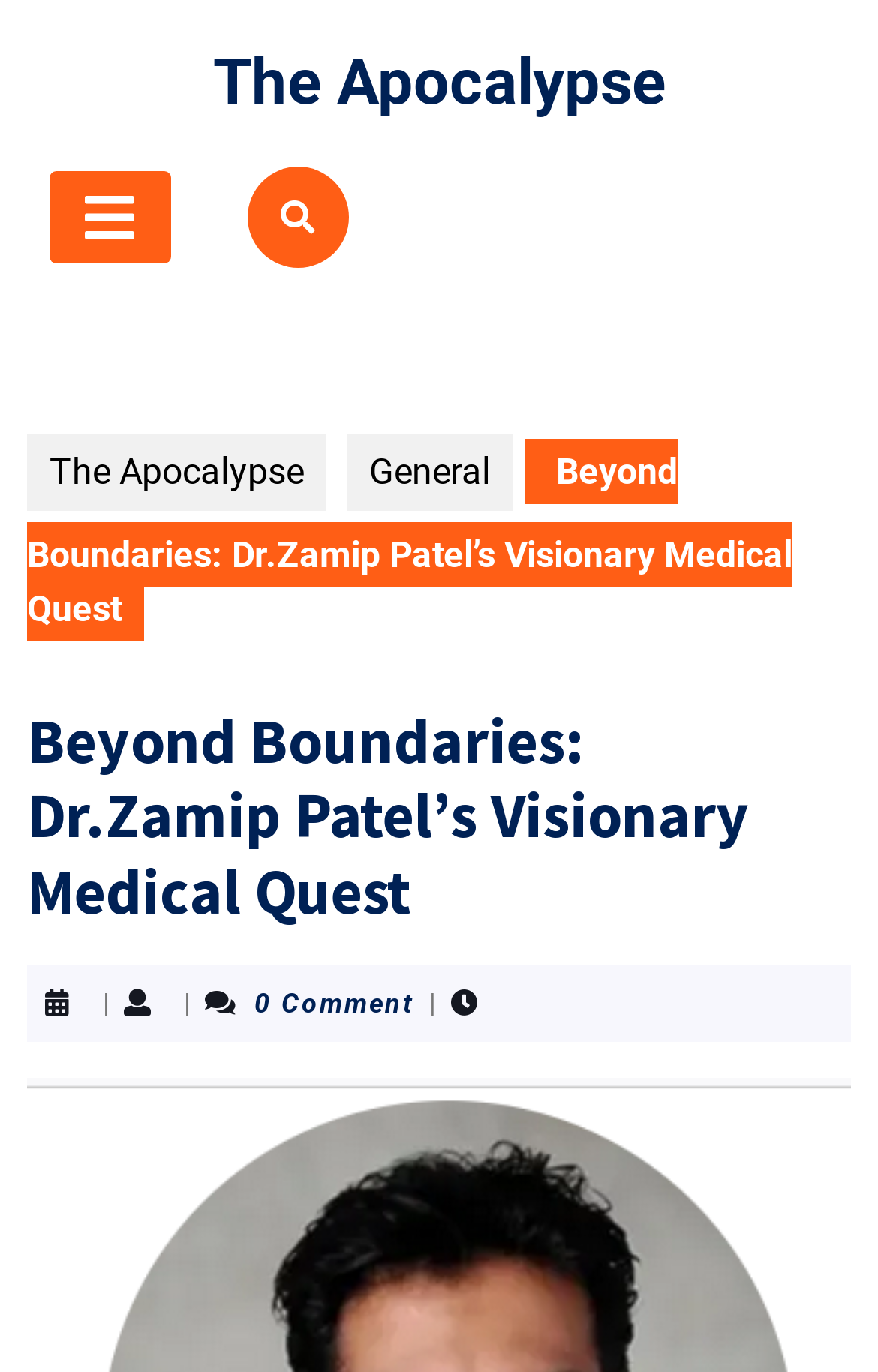Reply to the question with a single word or phrase:
How many comments are there on this webpage?

0